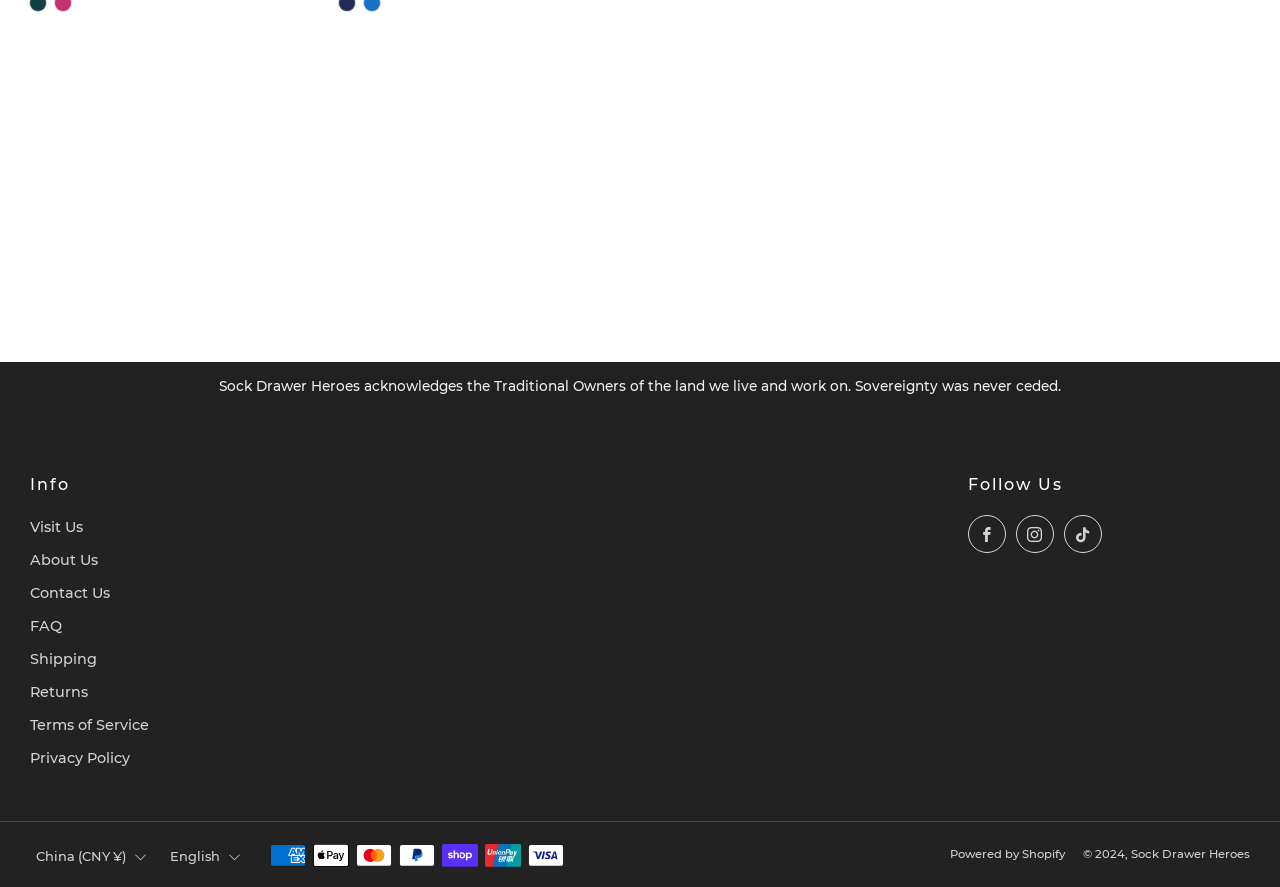Indicate the bounding box coordinates of the clickable region to achieve the following instruction: "Subscribe to newsletter."

[0.594, 0.3, 0.781, 0.354]